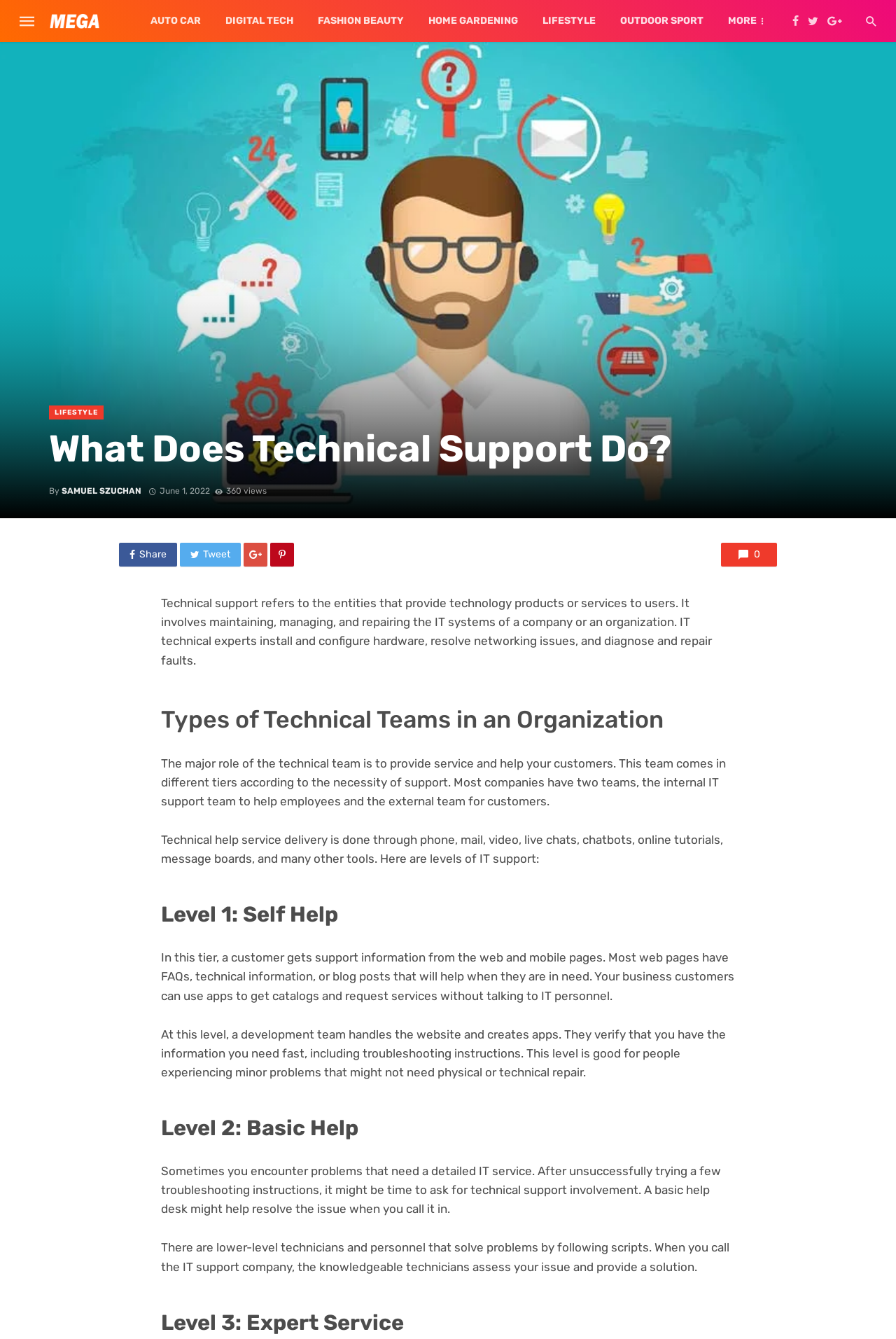Provide a single word or phrase answer to the question: 
What is the topic of this webpage?

Technical Support